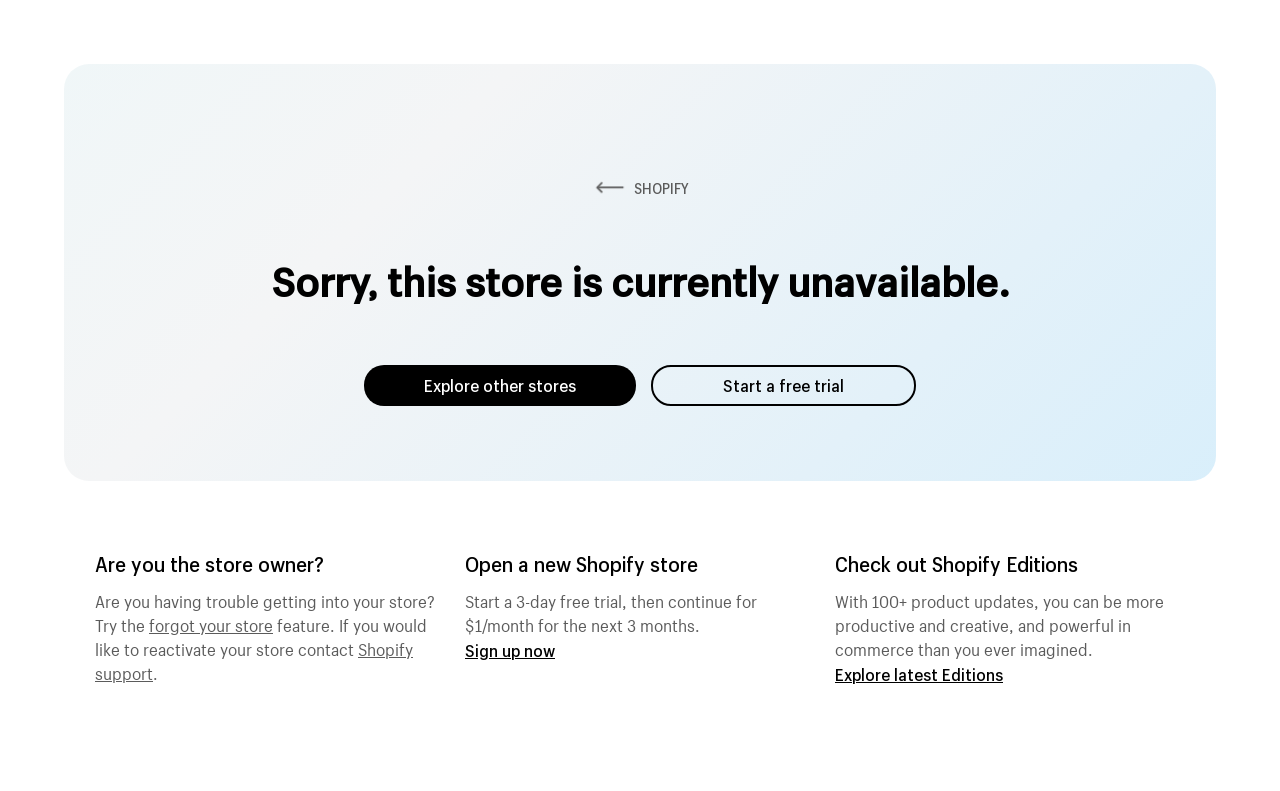Please find and give the text of the main heading on the webpage.

Sorry, this store is currently unavailable.